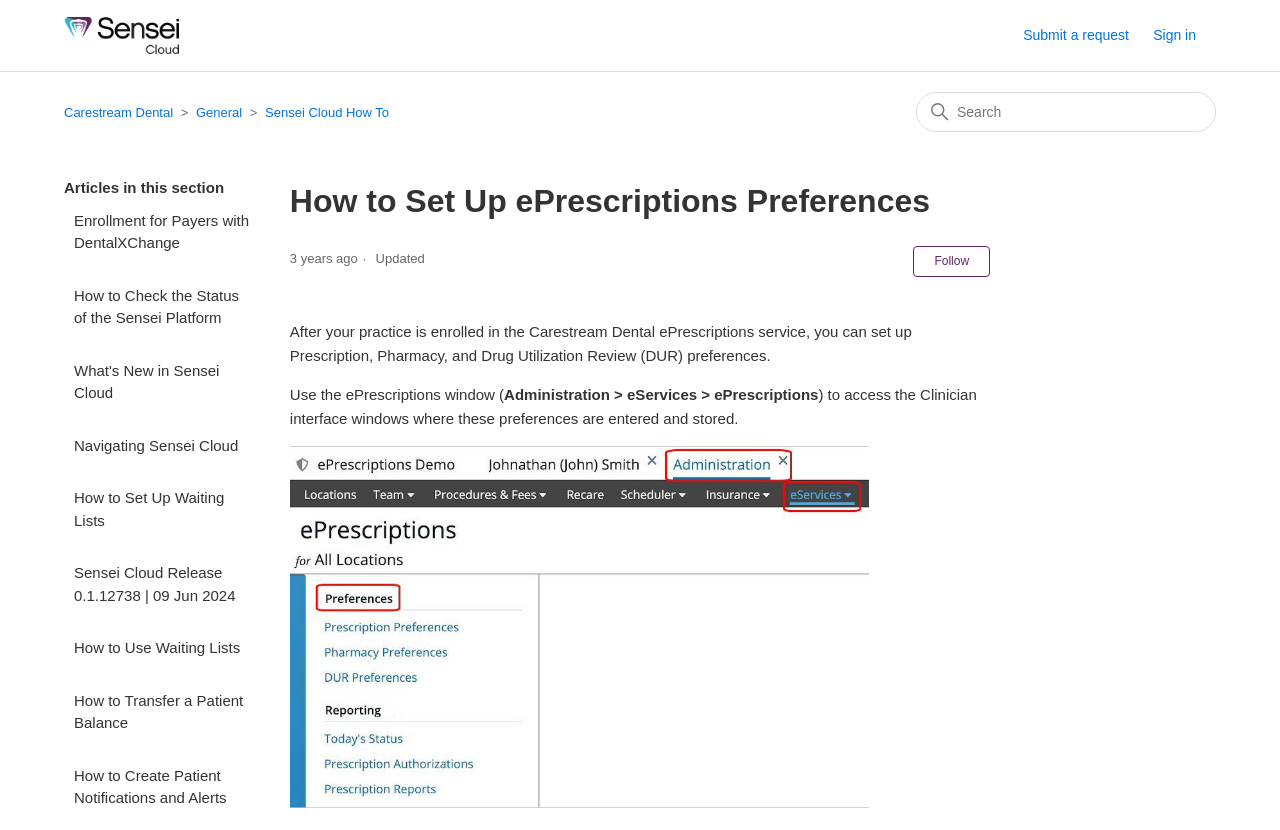Please determine the bounding box of the UI element that matches this description: Submit a request. The coordinates should be given as (top-left x, top-left y, bottom-right x, bottom-right y), with all values between 0 and 1.

[0.799, 0.03, 0.898, 0.056]